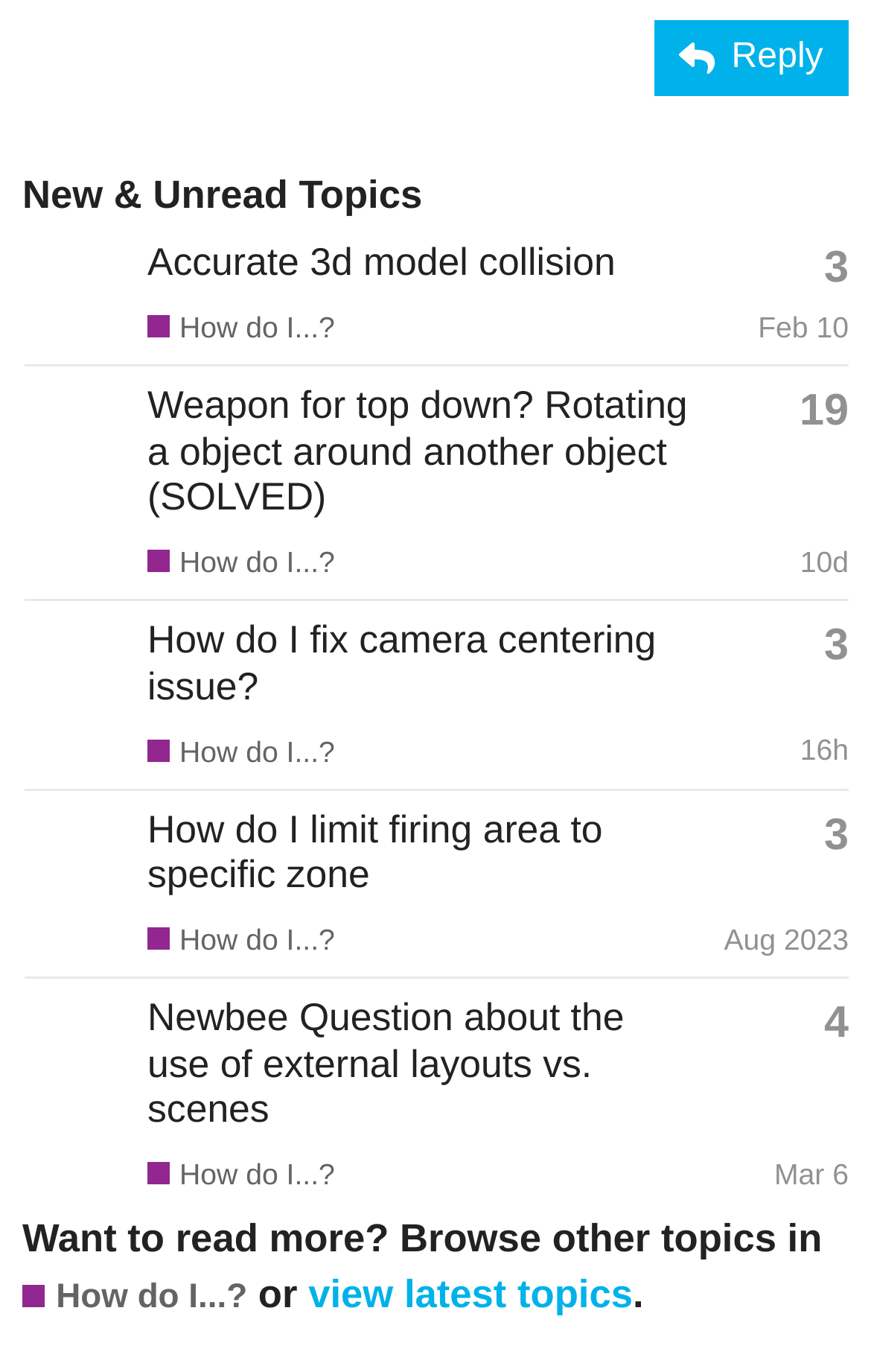Who is the latest poster of the second topic?
We need a detailed and meticulous answer to the question.

I looked at the second gridcell element and found the link element inside it, which contains the profile information of the latest poster. The latest poster is Beheaded_man.